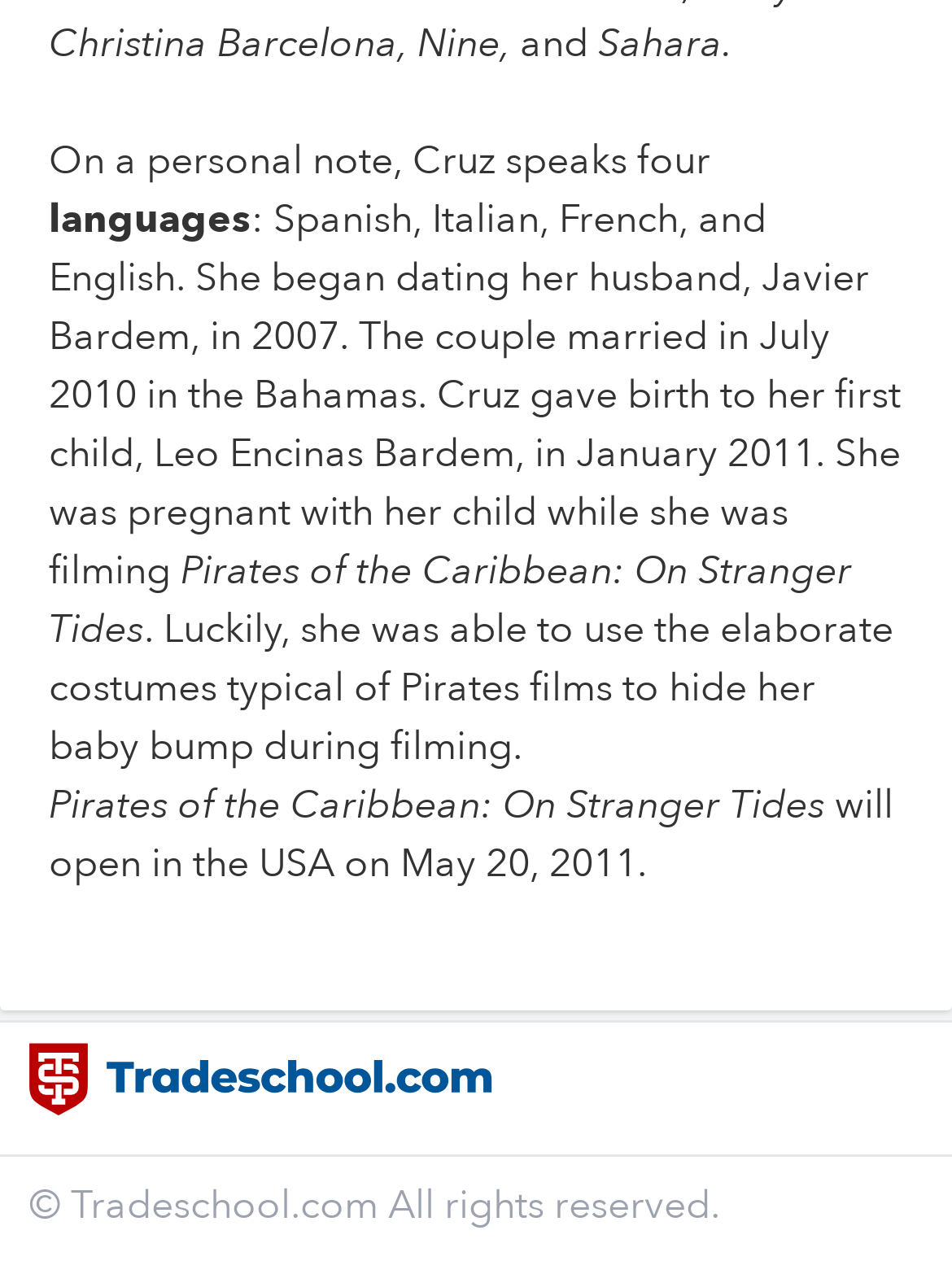What is the name of the husband of the actress?
Using the information from the image, answer the question thoroughly.

The webpage mentions the name of the husband 'Javier Bardem' in the sentence 'She began dating her husband, Javier Bardem, in 2007' which indicates that the husband of the actress is Javier Bardem.